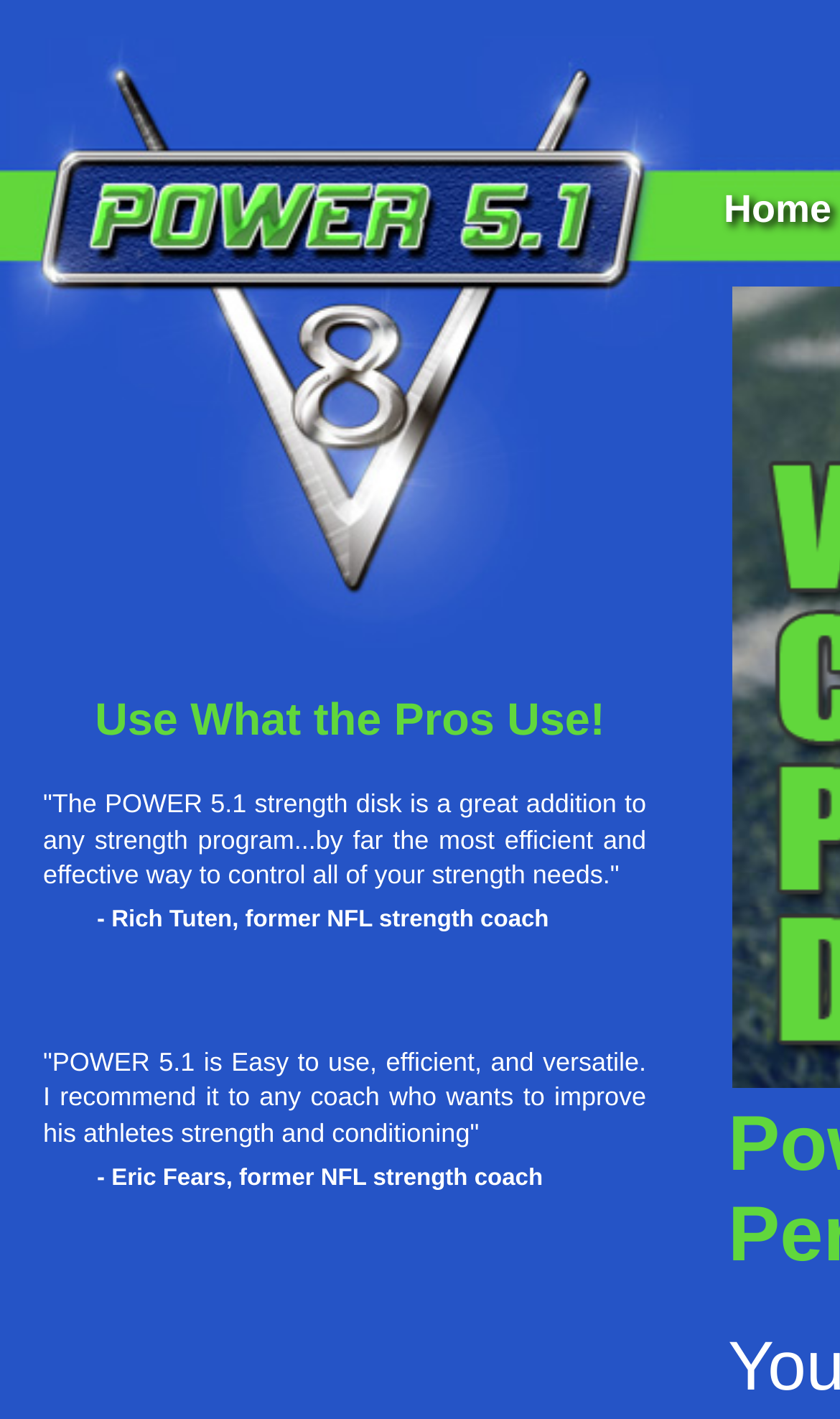Identify the bounding box coordinates for the UI element that matches this description: "Home".

[0.862, 0.132, 0.99, 0.162]